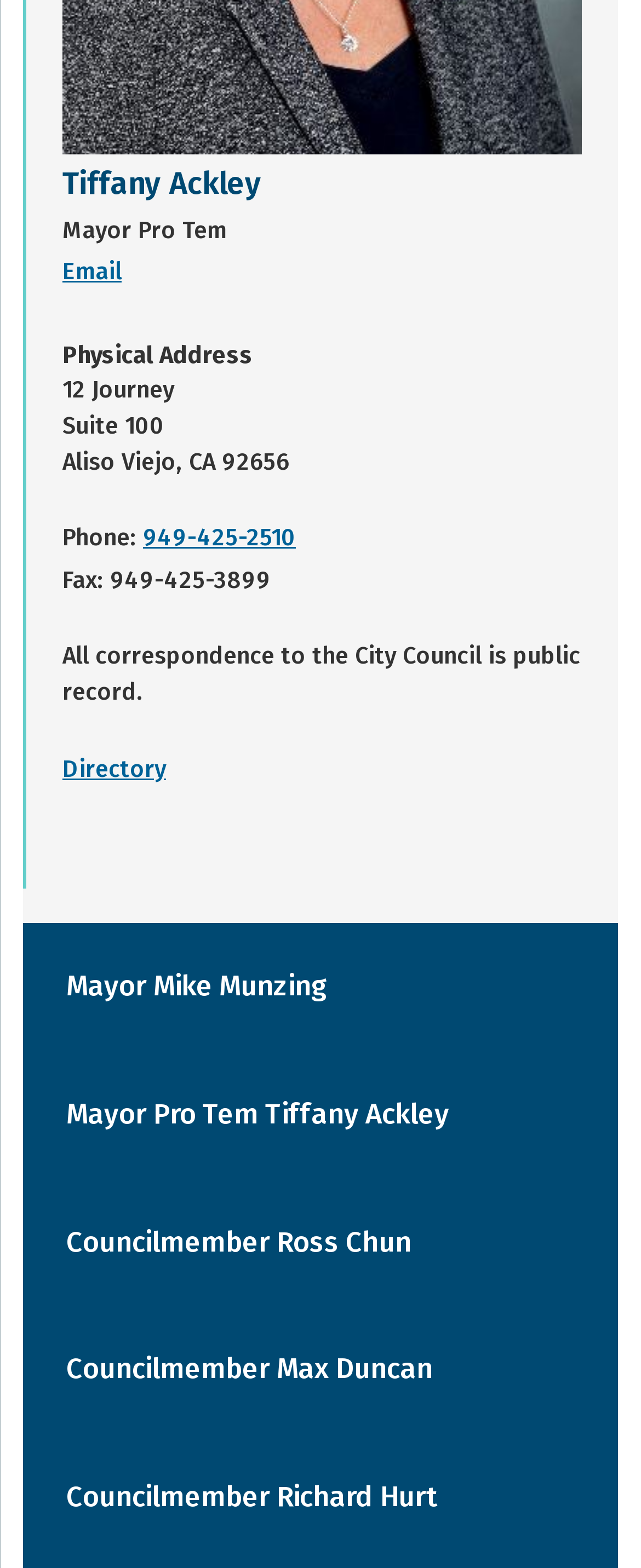What is the physical address of the City Council?
Based on the screenshot, provide your answer in one word or phrase.

12 Journey, Suite 100, Aliso Viejo, CA 92656